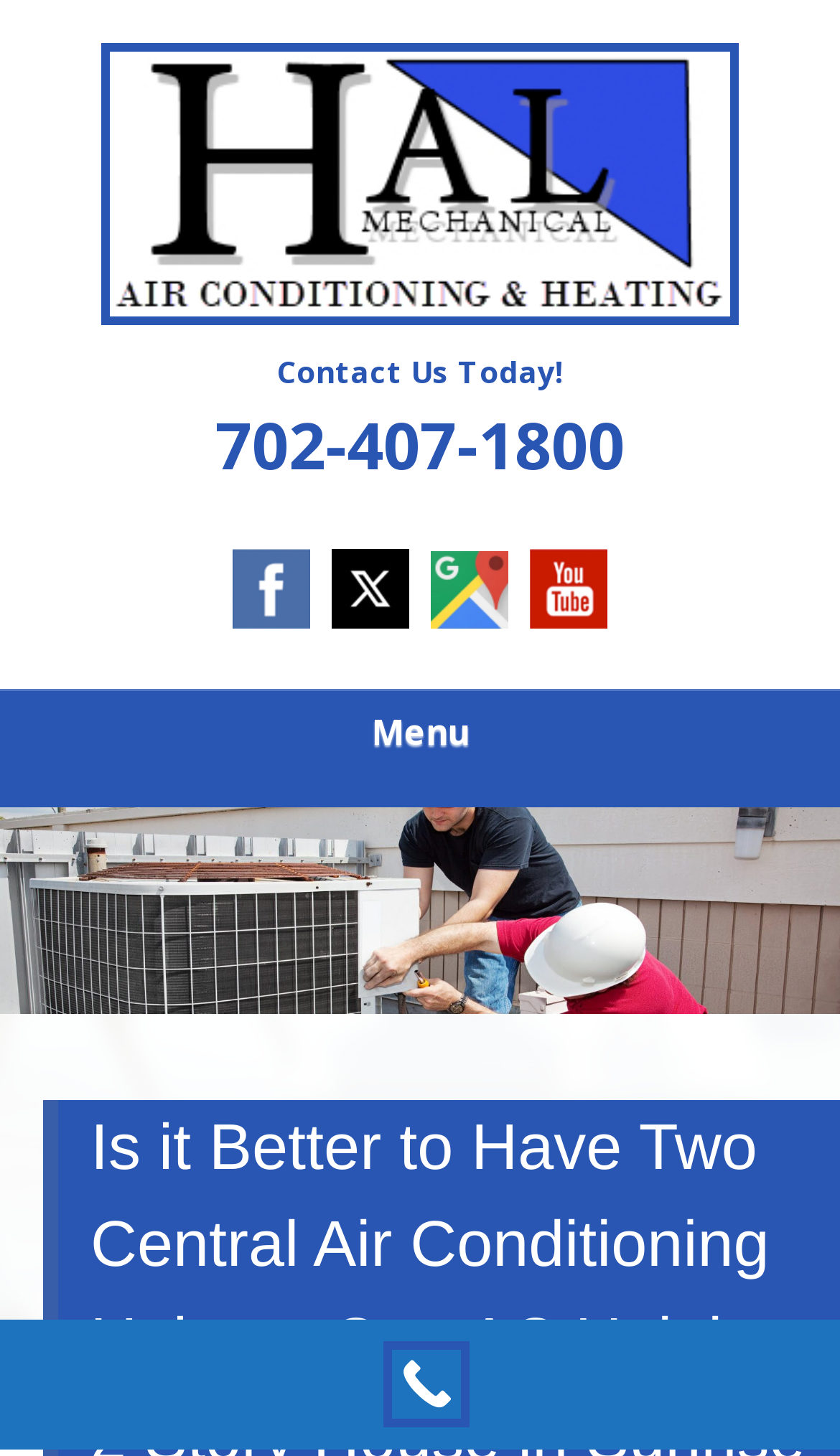What is the company name on the webpage?
Give a detailed and exhaustive answer to the question.

The company name is obtained from the heading element at the top of the webpage, which is 'HAL MECHANICAL HVAC'. This is also confirmed by the link element with the same text.